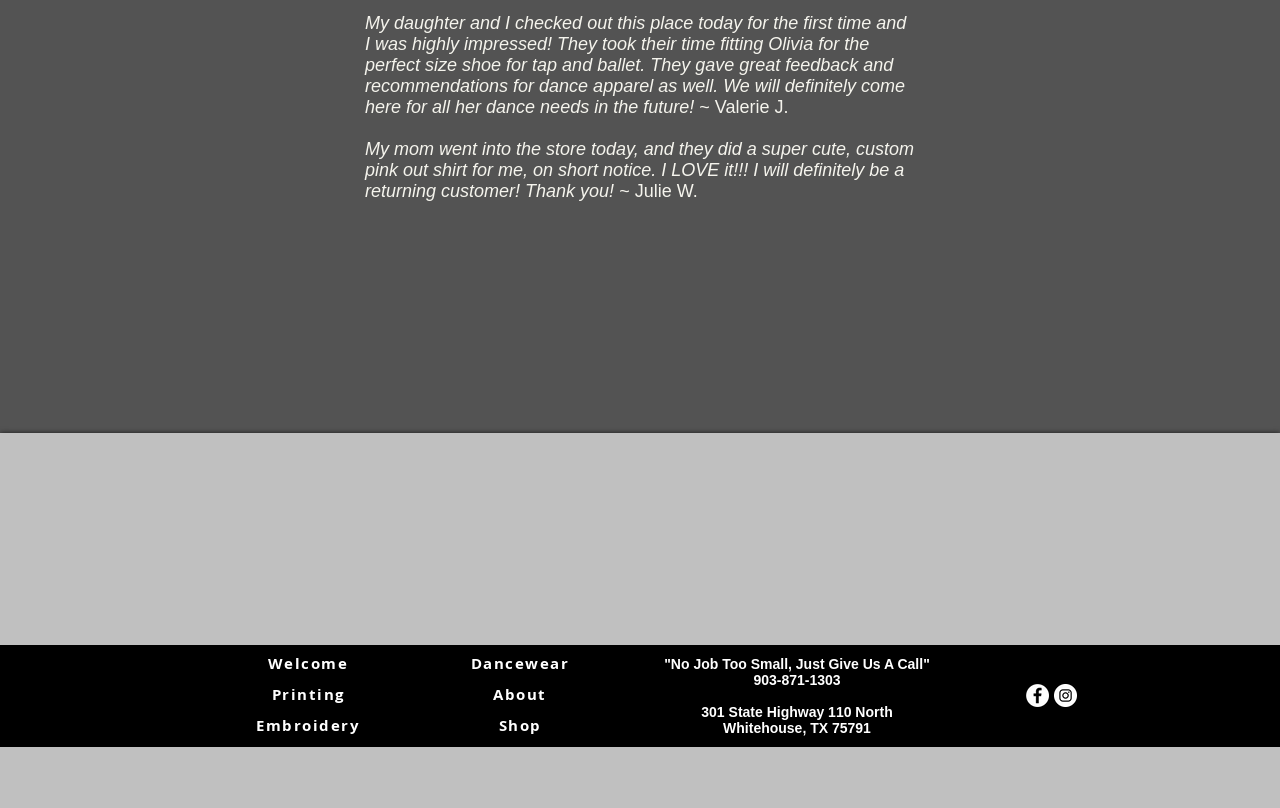Using the element description: "aria-label="Instagram - White Circle"", determine the bounding box coordinates for the specified UI element. The coordinates should be four float numbers between 0 and 1, [left, top, right, bottom].

[0.823, 0.847, 0.841, 0.876]